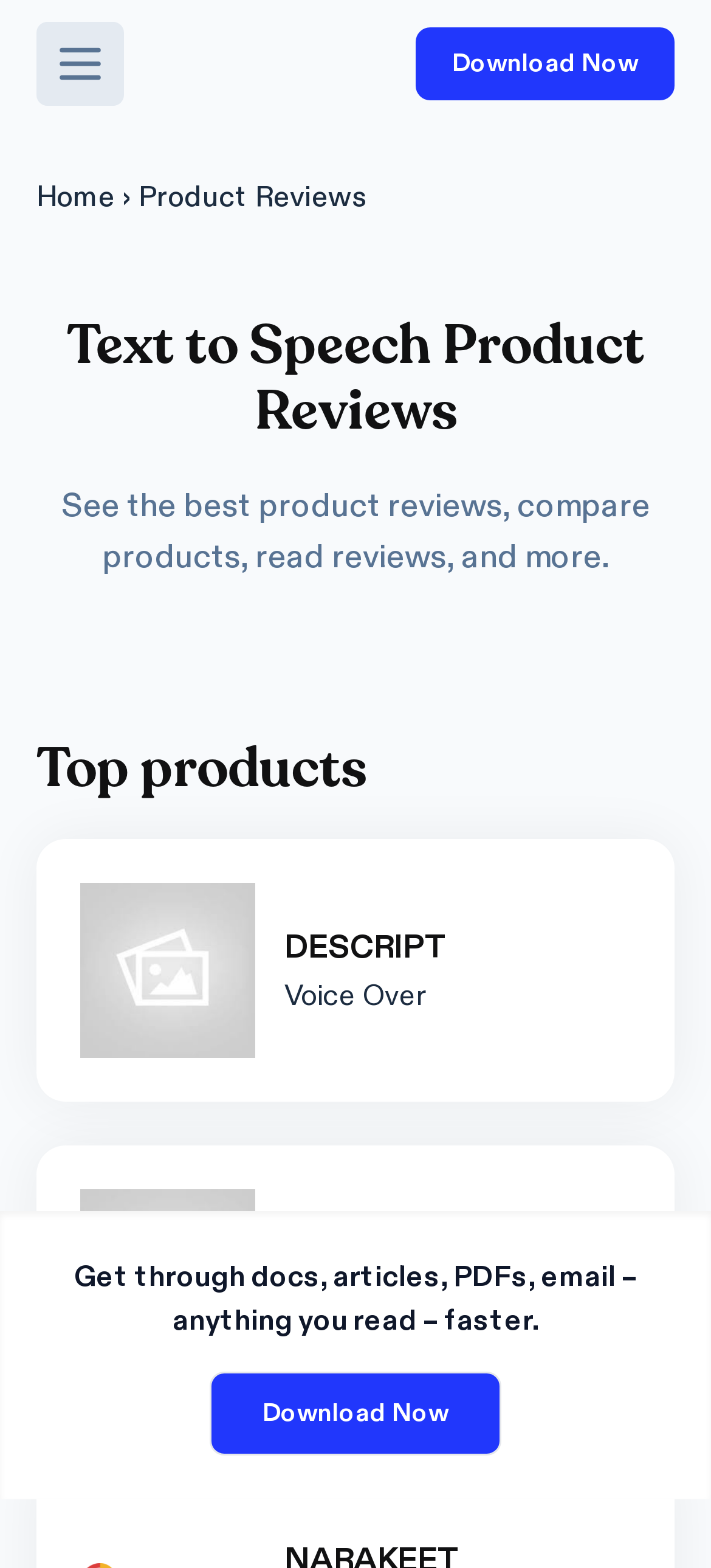Given the webpage screenshot and the description, determine the bounding box coordinates (top-left x, top-left y, bottom-right x, bottom-right y) that define the location of the UI element matching this description: Download Now

[0.585, 0.017, 0.949, 0.064]